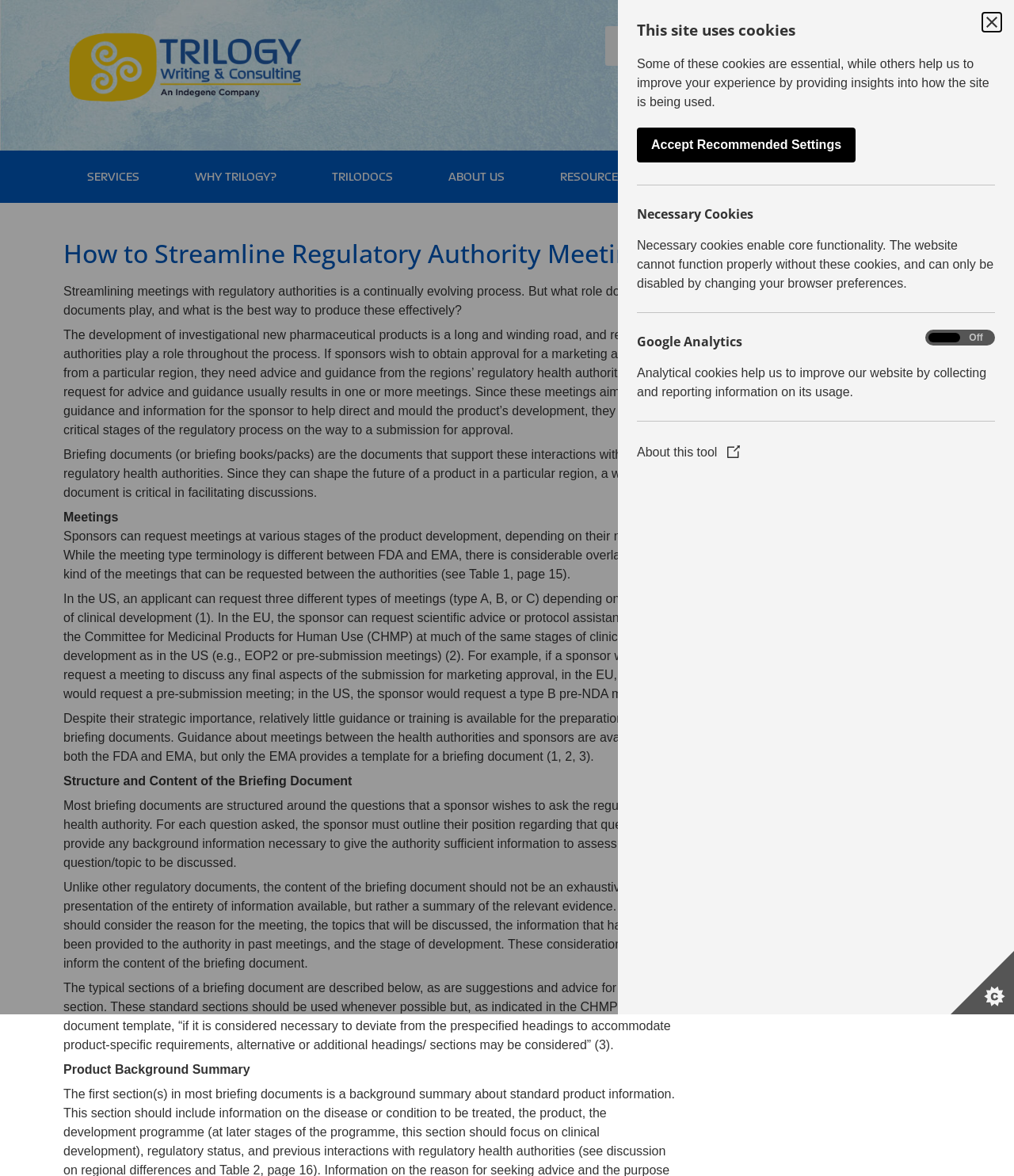Extract the bounding box coordinates of the UI element described: "Accept Recommended Settings". Provide the coordinates in the format [left, top, right, bottom] with values ranging from 0 to 1.

[0.628, 0.108, 0.844, 0.138]